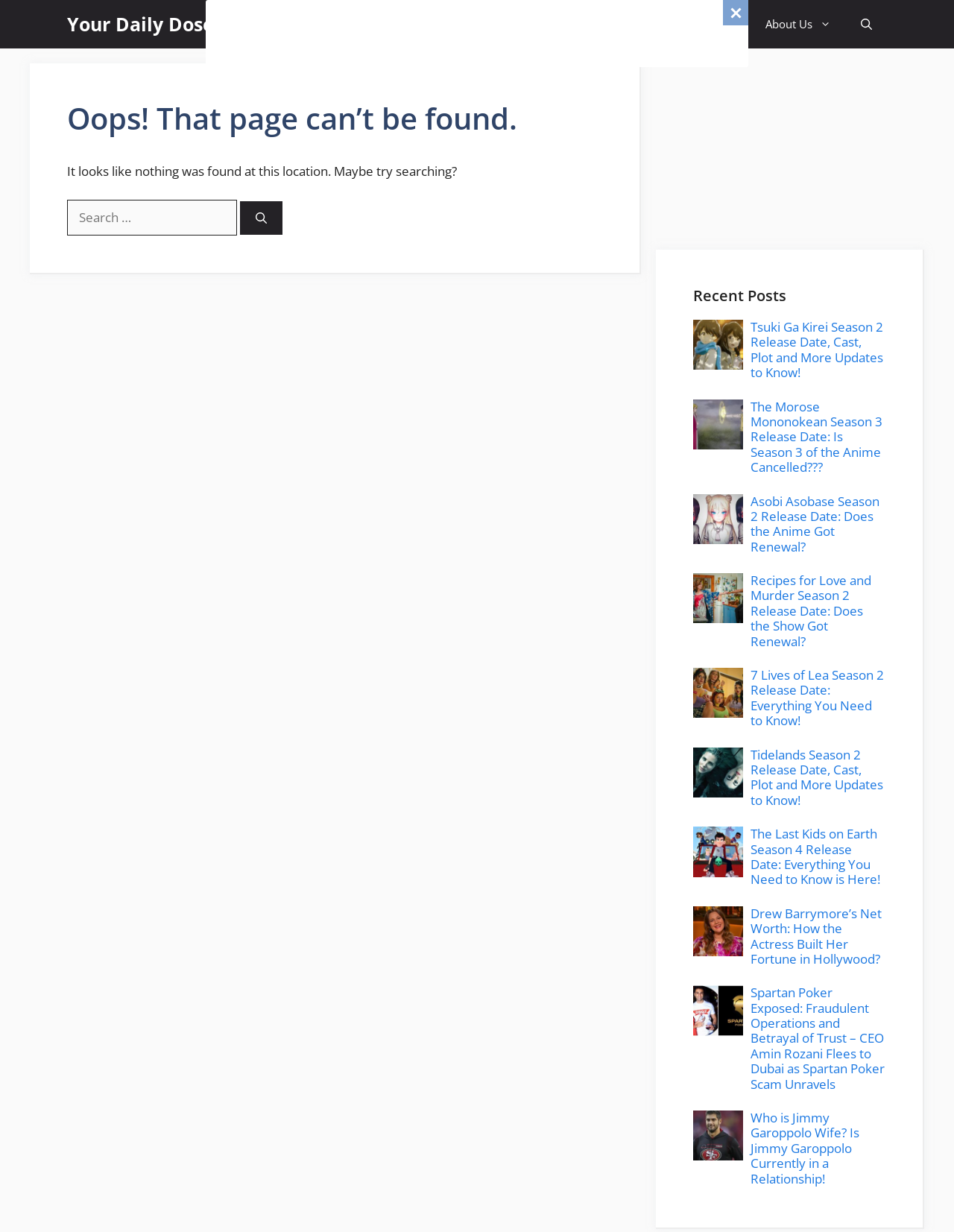Using the provided element description: "Your Daily Dose Of Drama", determine the bounding box coordinates of the corresponding UI element in the screenshot.

[0.07, 0.0, 0.325, 0.039]